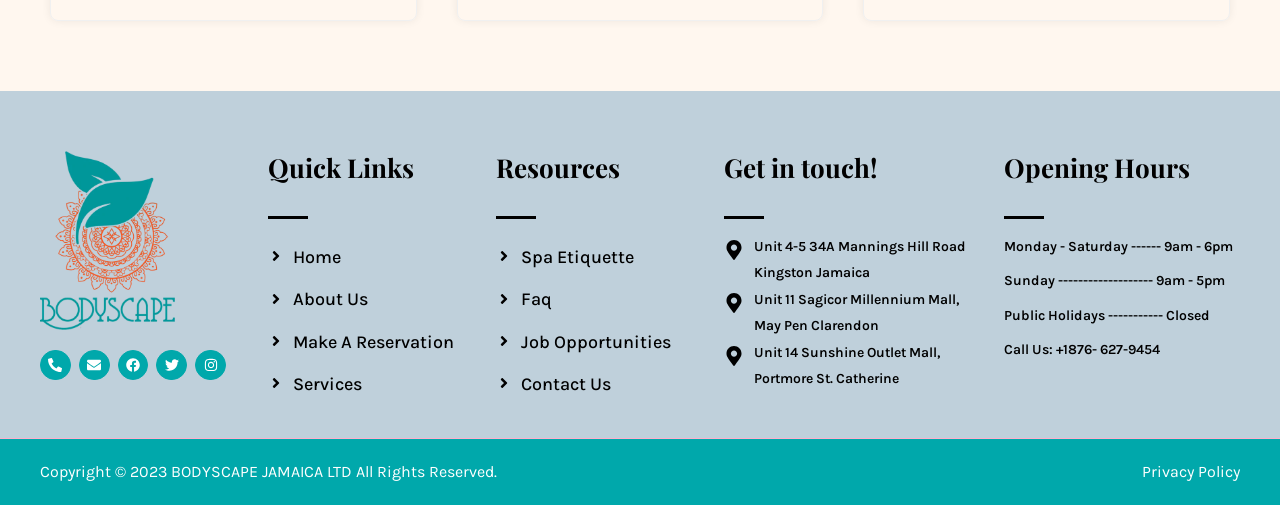Find the UI element described as: "Willain Daan" and predict its bounding box coordinates. Ensure the coordinates are four float numbers between 0 and 1, [left, top, right, bottom].

None